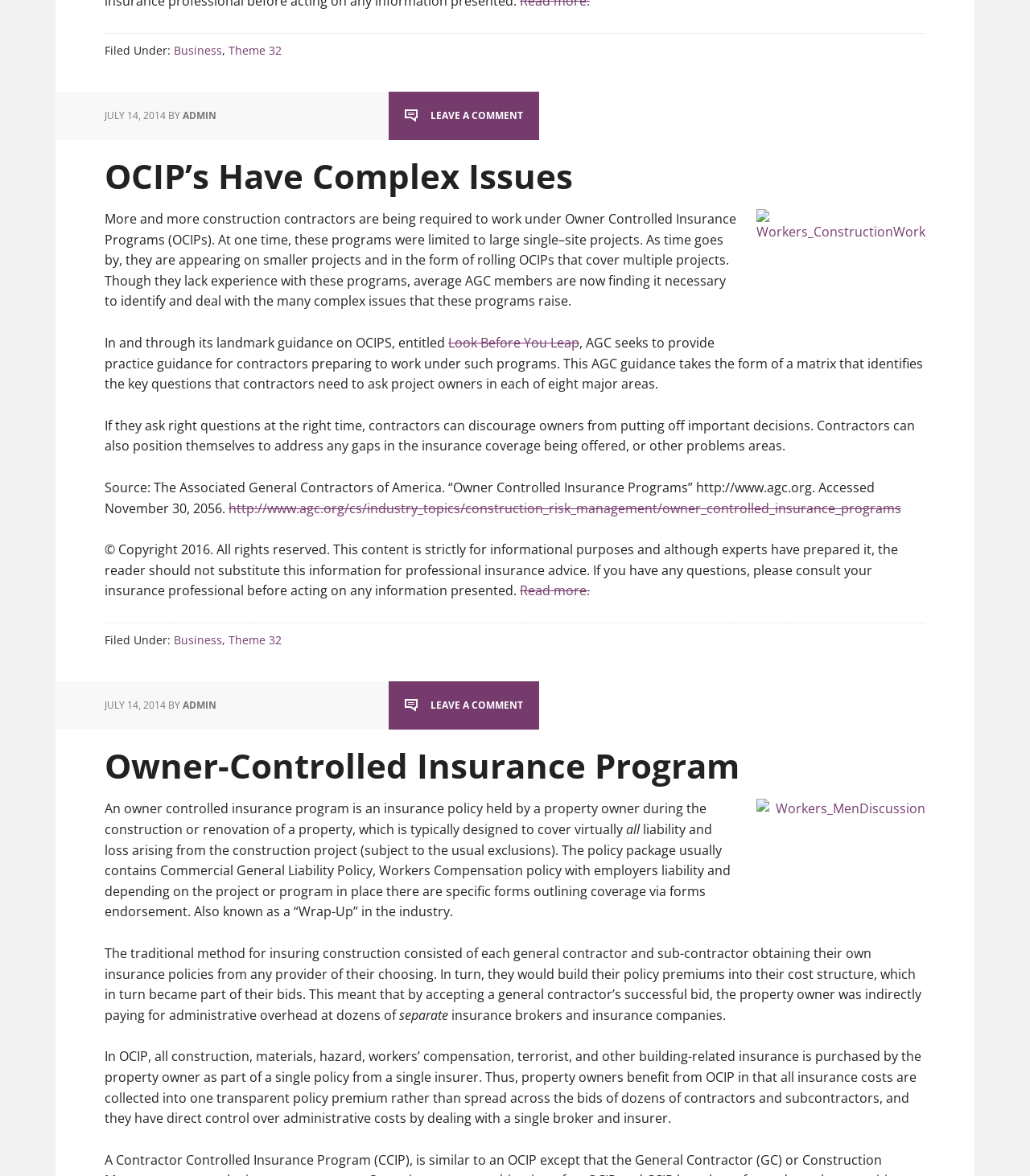Provide a short, one-word or phrase answer to the question below:
What is the date of the article?

JULY 14, 2014